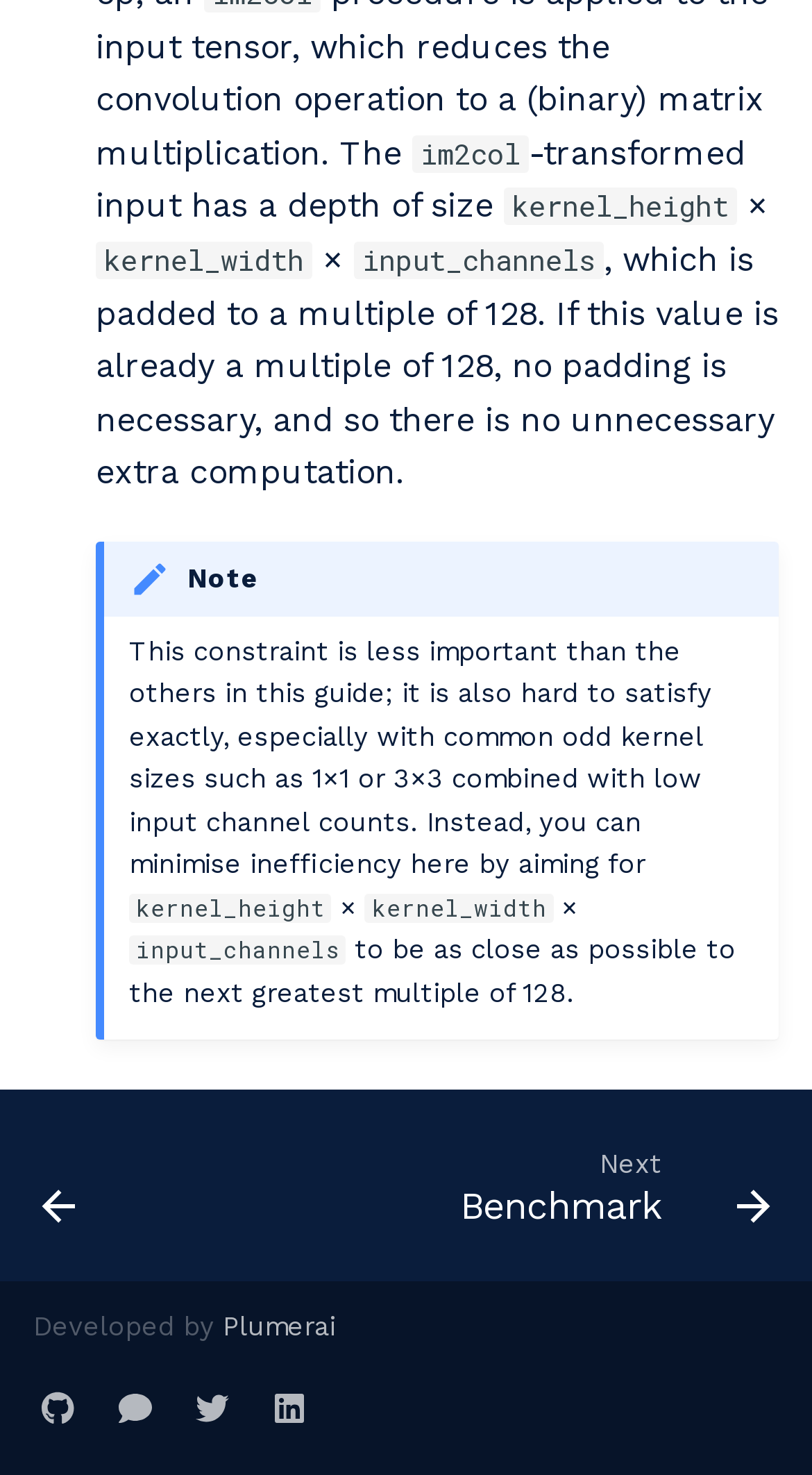What is the relationship between kernel height and kernel width?
Based on the image, answer the question in a detailed manner.

The text mentions 'kernel_height' and 'kernel_width' separately, and also shows them multiplied together with 'input_channels', indicating that they are related and used together in some calculation.